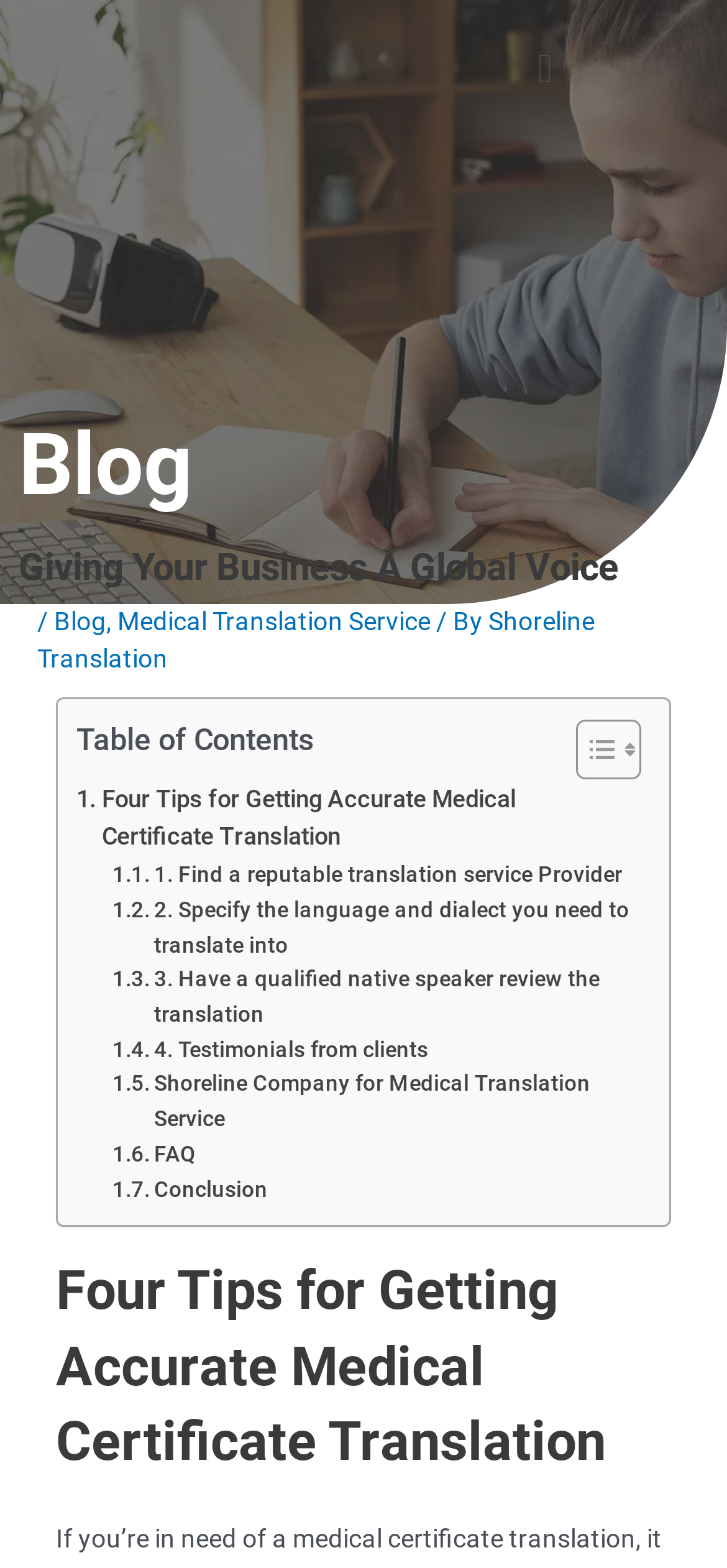Indicate the bounding box coordinates of the clickable region to achieve the following instruction: "Toggle Table of Content."

[0.754, 0.457, 0.869, 0.498]